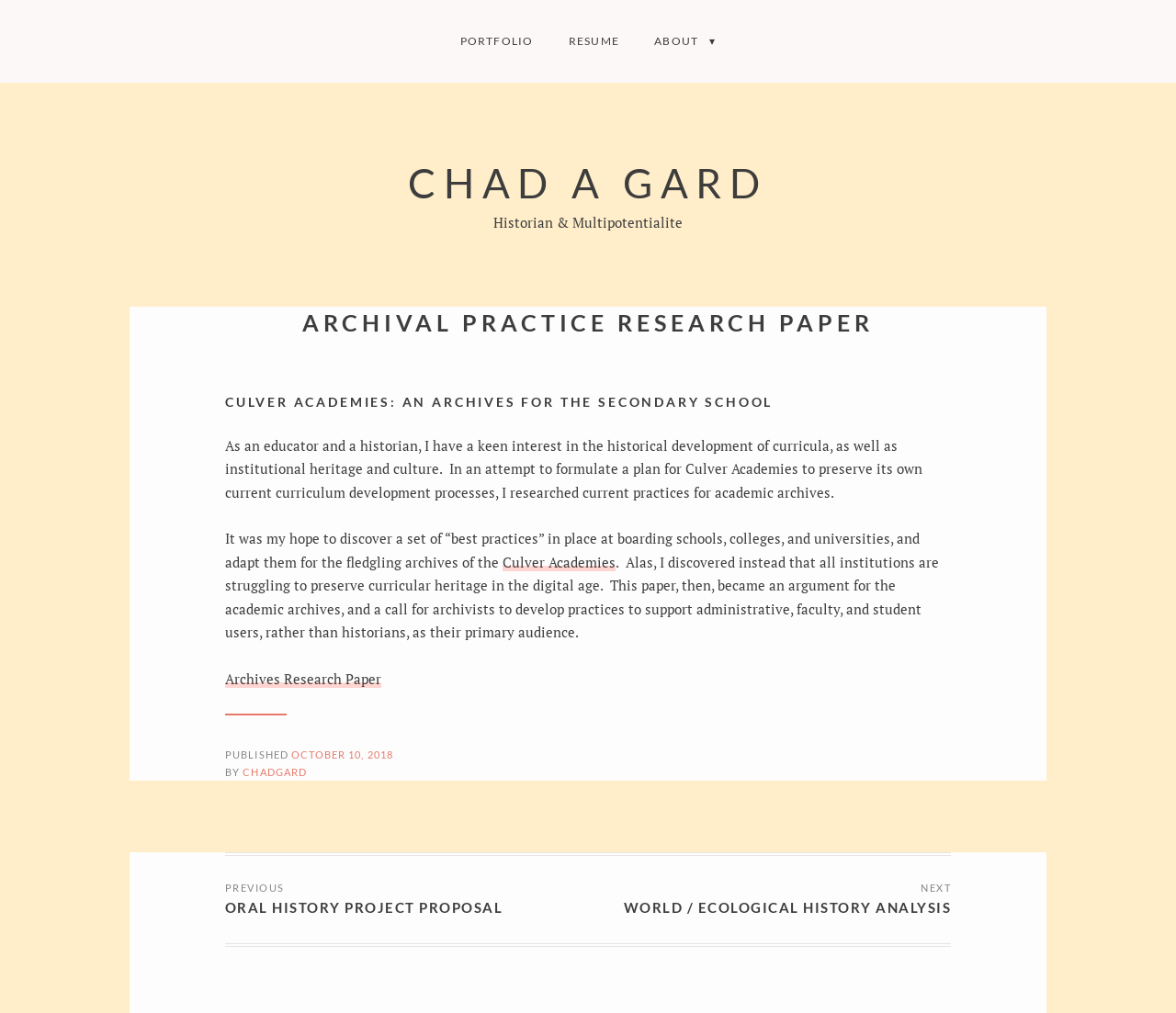Respond to the following query with just one word or a short phrase: 
When was the research paper published?

October 10, 2018